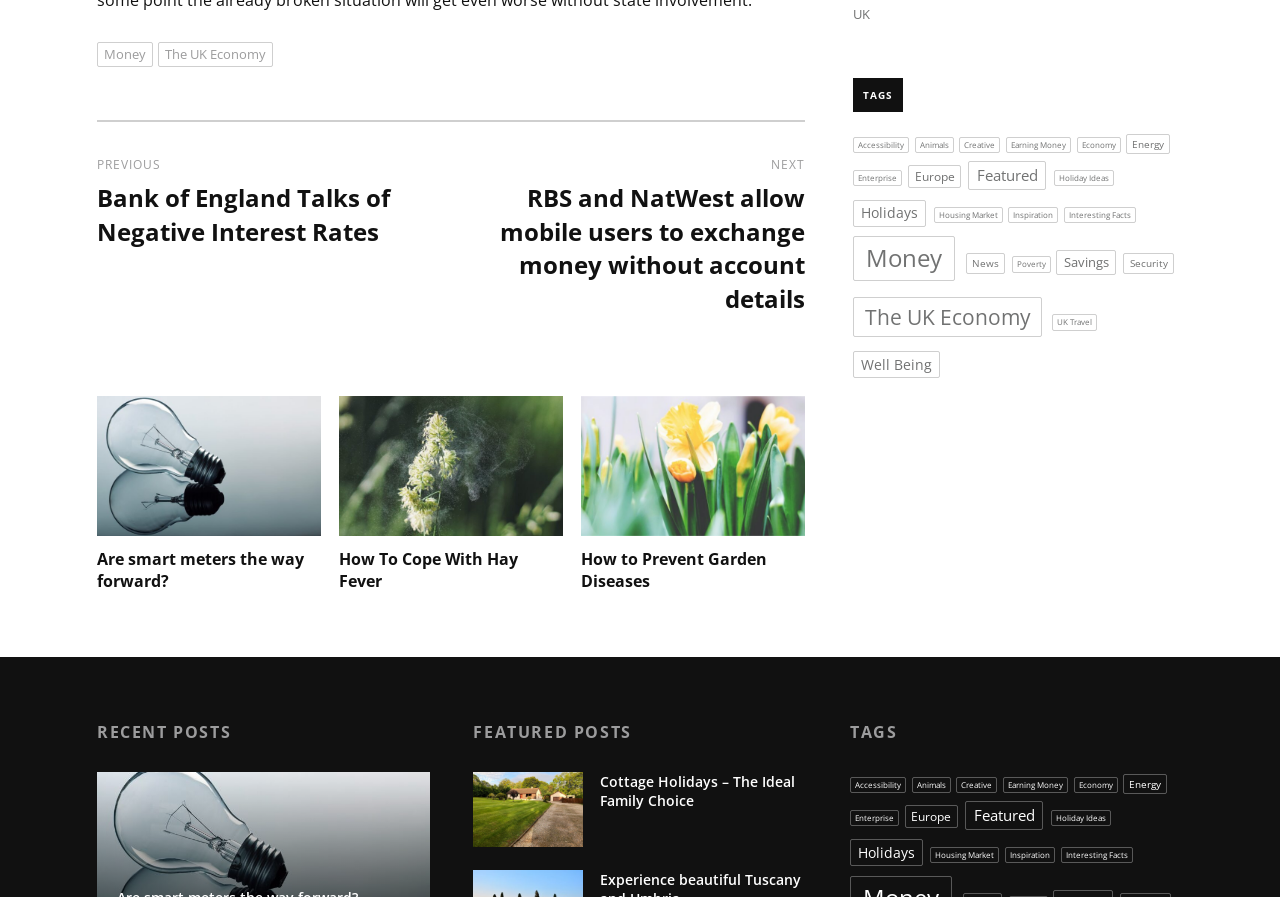How many featured posts are there?
Refer to the image and answer the question using a single word or phrase.

6